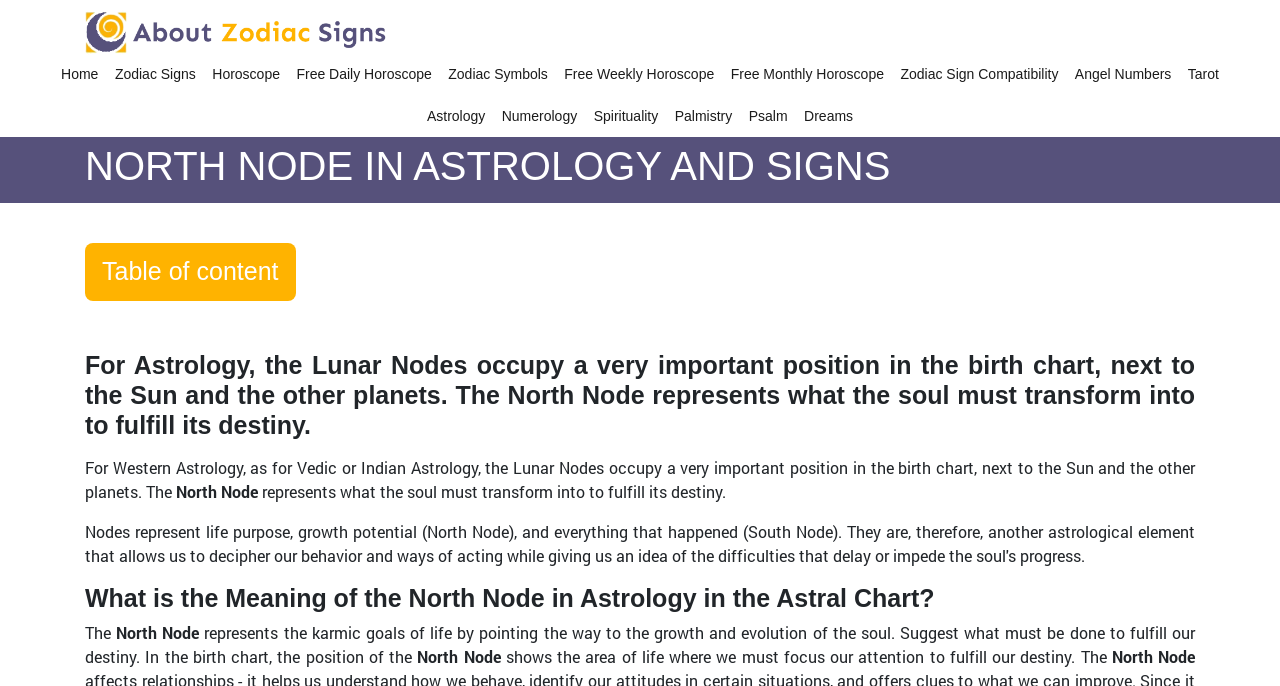Kindly provide the bounding box coordinates of the section you need to click on to fulfill the given instruction: "Click on the link to view Astrology".

[0.334, 0.138, 0.379, 0.2]